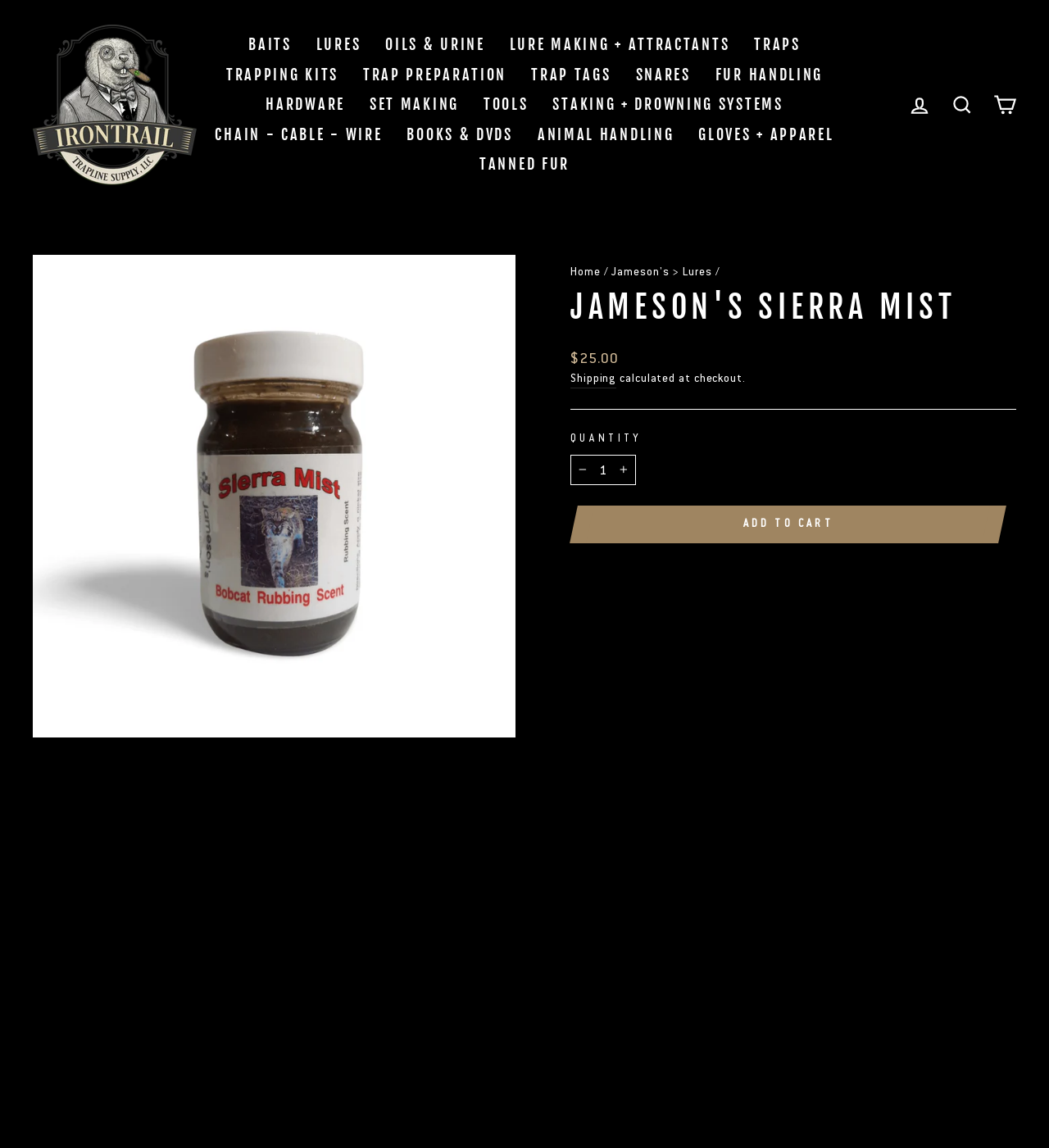Show the bounding box coordinates for the element that needs to be clicked to execute the following instruction: "Click on the 'LURES' link". Provide the coordinates in the form of four float numbers between 0 and 1, i.e., [left, top, right, bottom].

[0.29, 0.026, 0.356, 0.052]